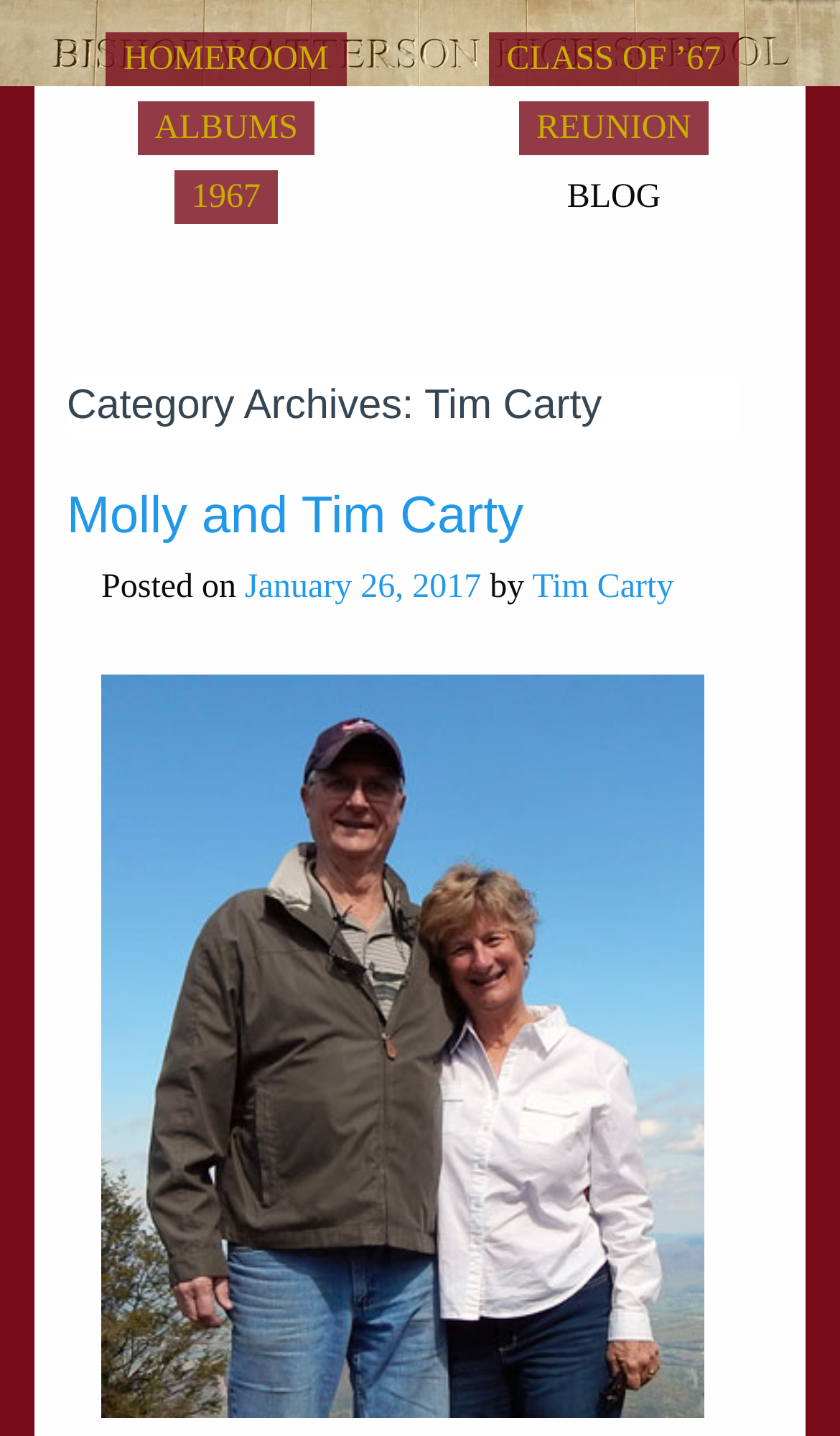Detail the various sections and features of the webpage.

The webpage is about Tim Carty, a member of the Bishop Watterson High School Class of 1967. At the top of the page, there is a large image of the BWHS entry. Below the image, there are five links: "HOMEROOM", "CLASS OF ’67", "ALBUMS", "REUNION", and "1967", which are positioned horizontally across the page. 

To the right of the links, there is a static text "BLOG". Below the links, there is a header section with a category archive title "Category Archives: Tim Carty". Underneath the header, there is a subheading "Molly and Tim Carty" with a link to the same title. 

To the right of the subheading, there is a static text "Posted on" followed by a link to the date "January 26, 2017". Next to the date, there is a static text "by" followed by a link to "Tim Carty".